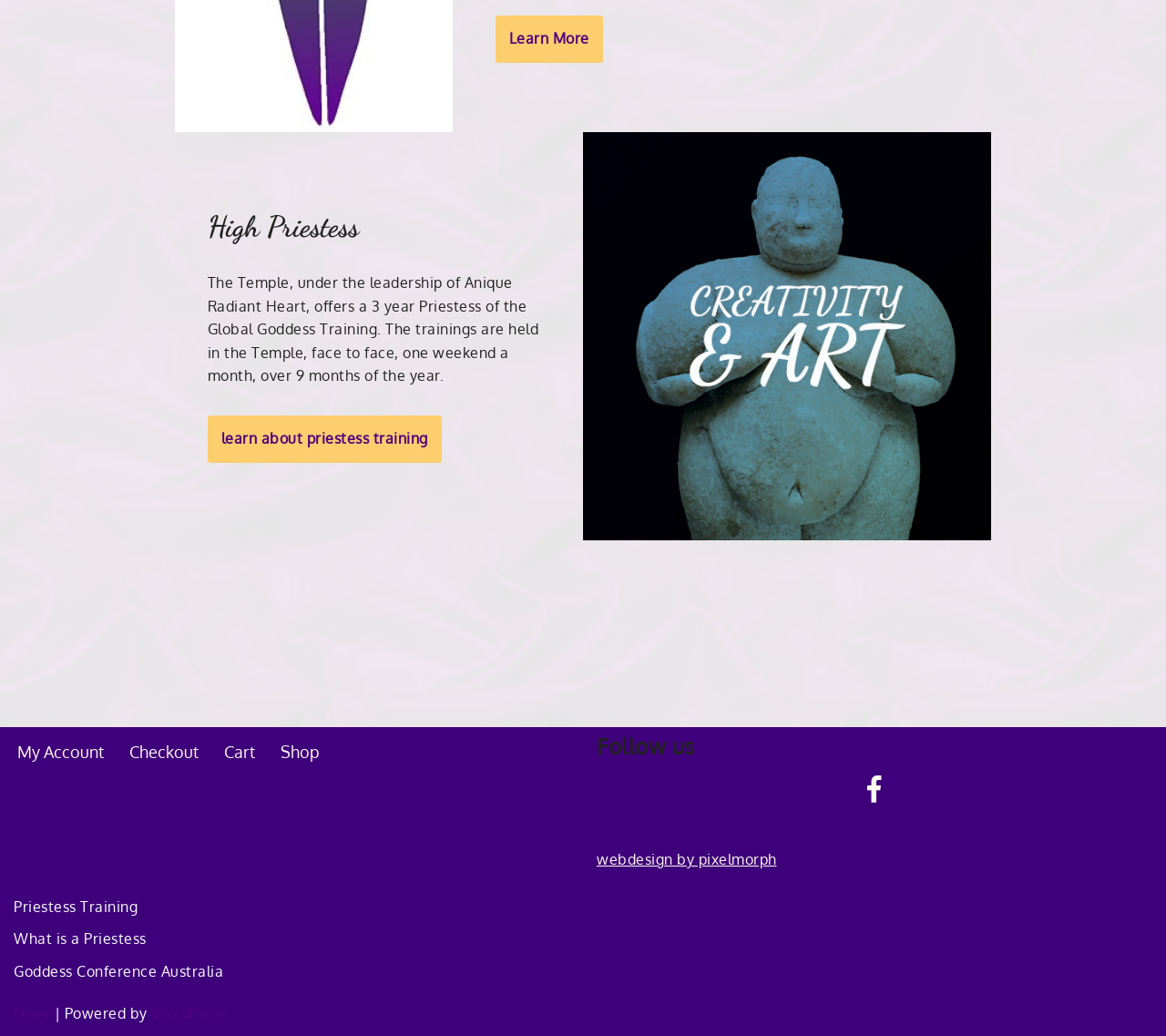Using the webpage screenshot, find the UI element described by My account. Provide the bounding box coordinates in the format (top-left x, top-left y, bottom-right x, bottom-right y), ensuring all values are floating point numbers between 0 and 1.

[0.015, 0.712, 0.089, 0.738]